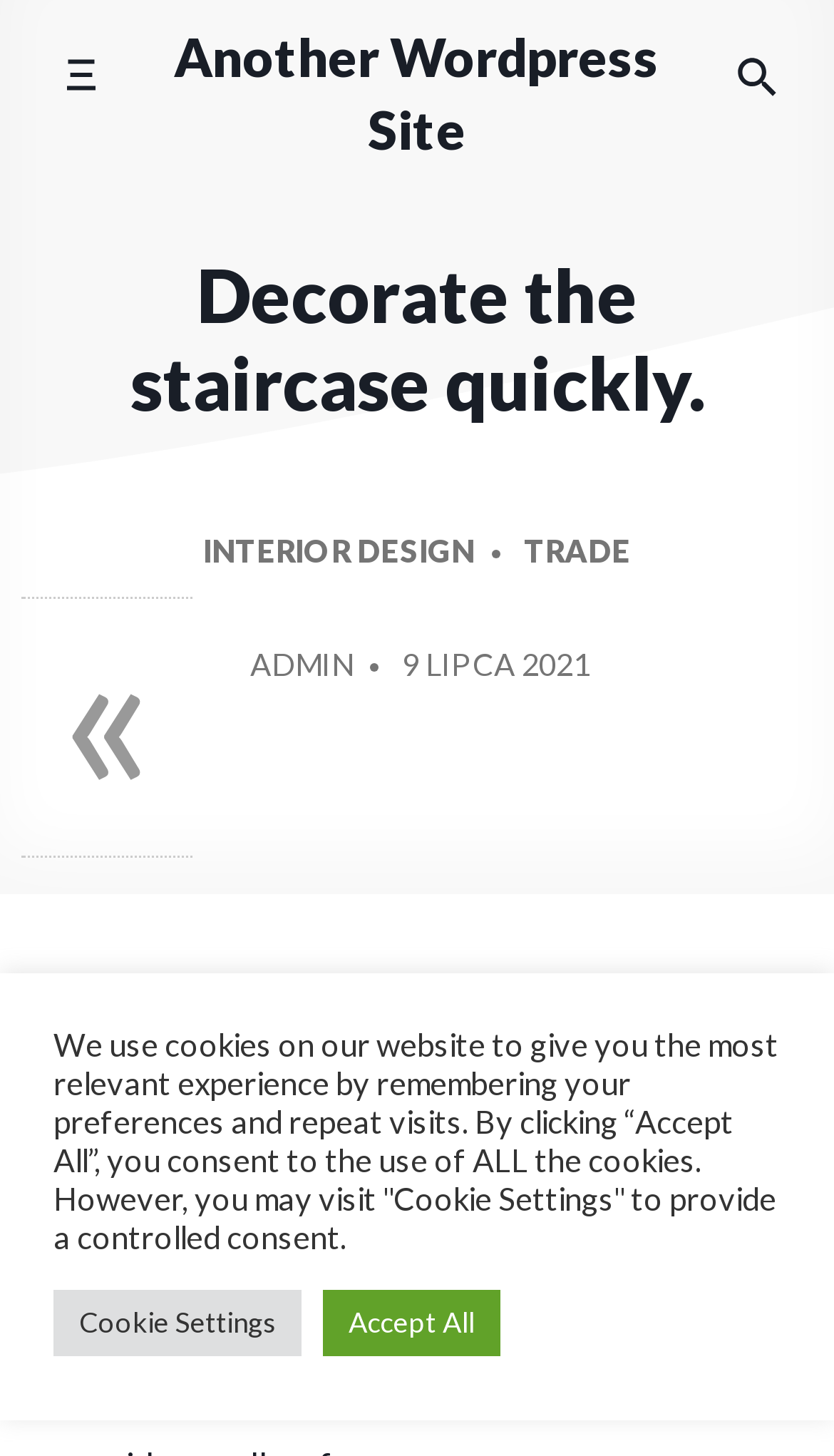Identify the bounding box coordinates for the element you need to click to achieve the following task: "Go to INTERIOR DESIGN page". Provide the bounding box coordinates as four float numbers between 0 and 1, in the form [left, top, right, bottom].

[0.244, 0.34, 0.569, 0.418]